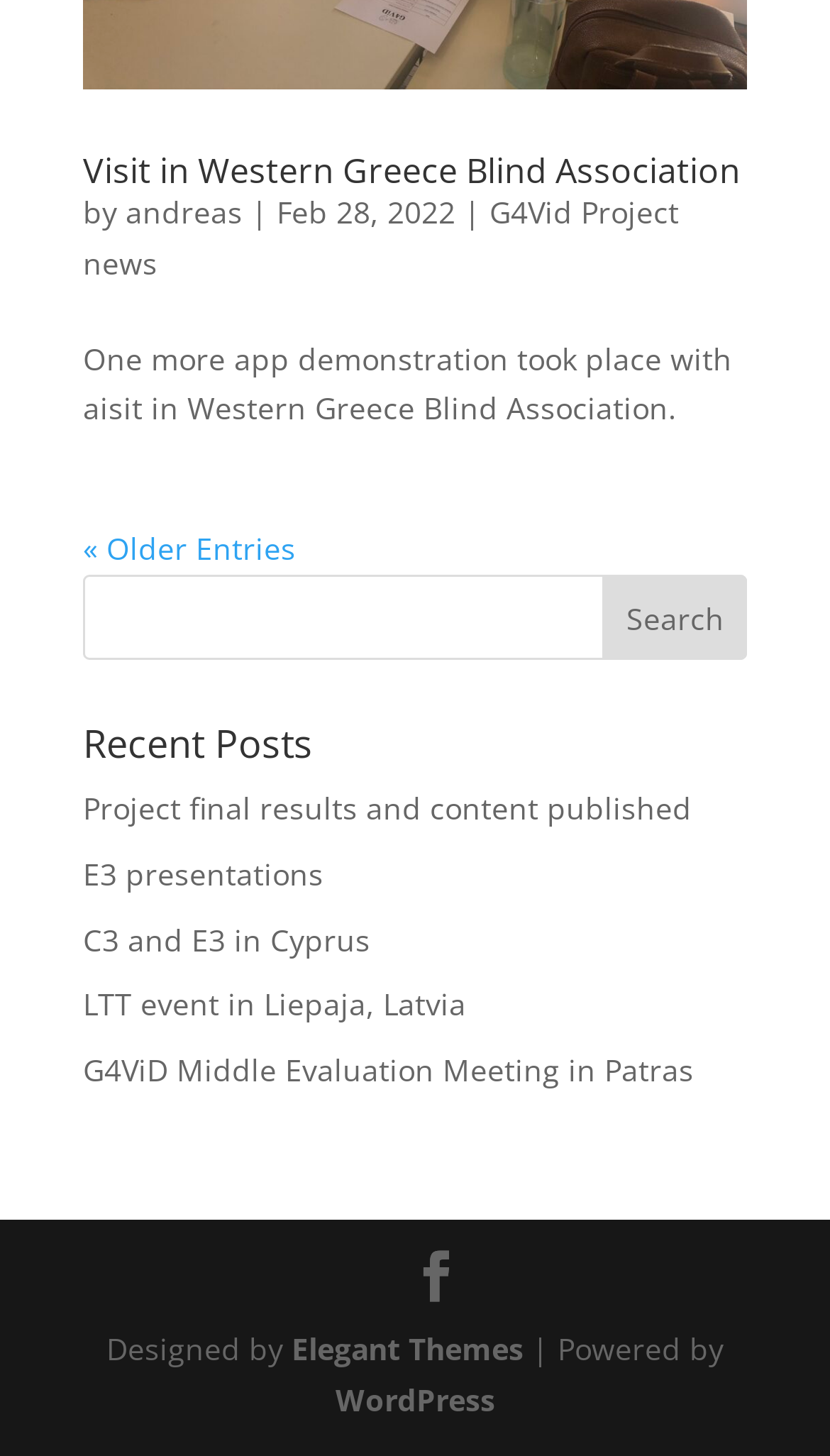Specify the bounding box coordinates of the area to click in order to follow the given instruction: "View older entries."

[0.1, 0.363, 0.356, 0.391]